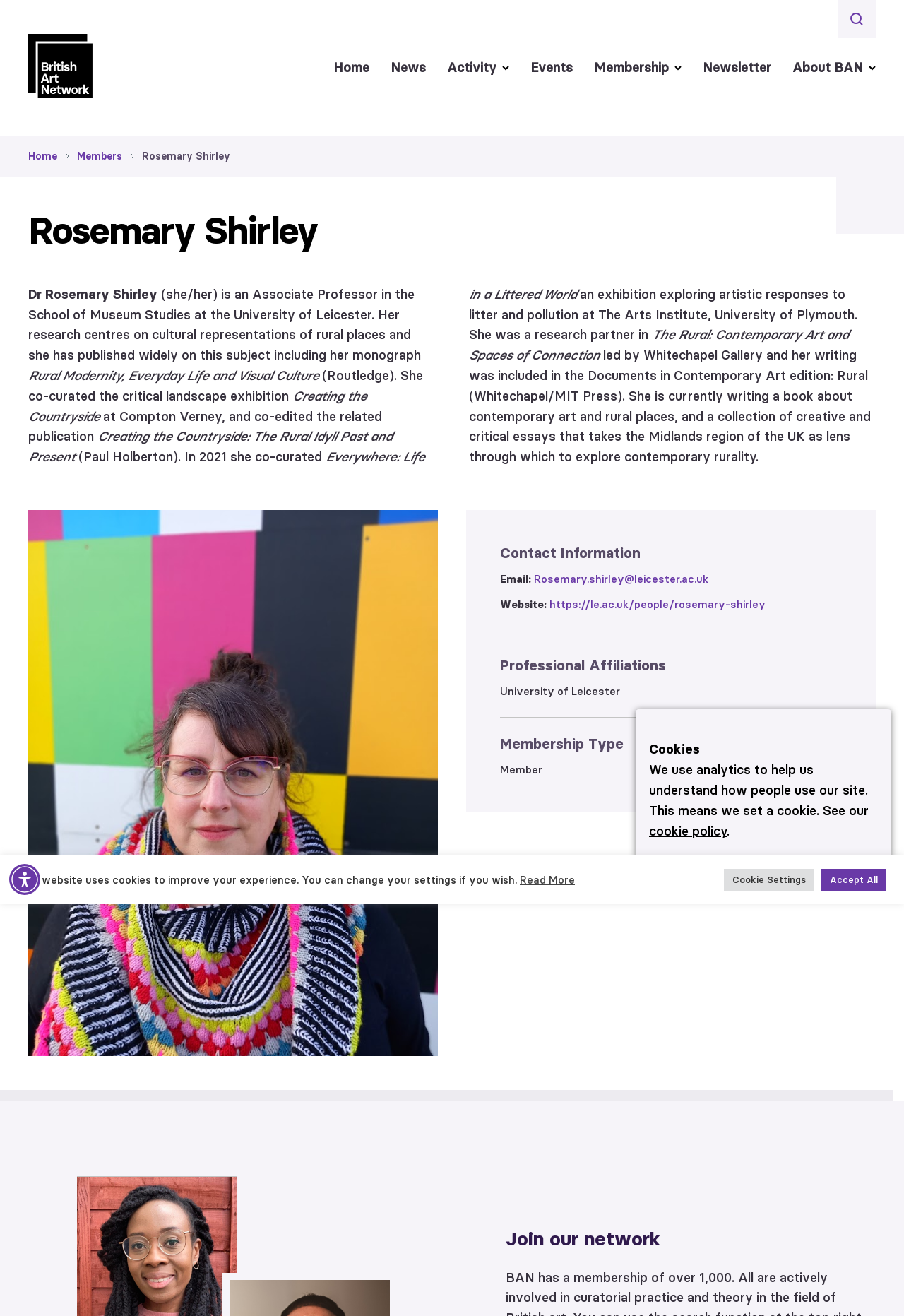Determine the bounding box coordinates of the region that needs to be clicked to achieve the task: "Click the Accessibility Menu button".

[0.01, 0.656, 0.045, 0.68]